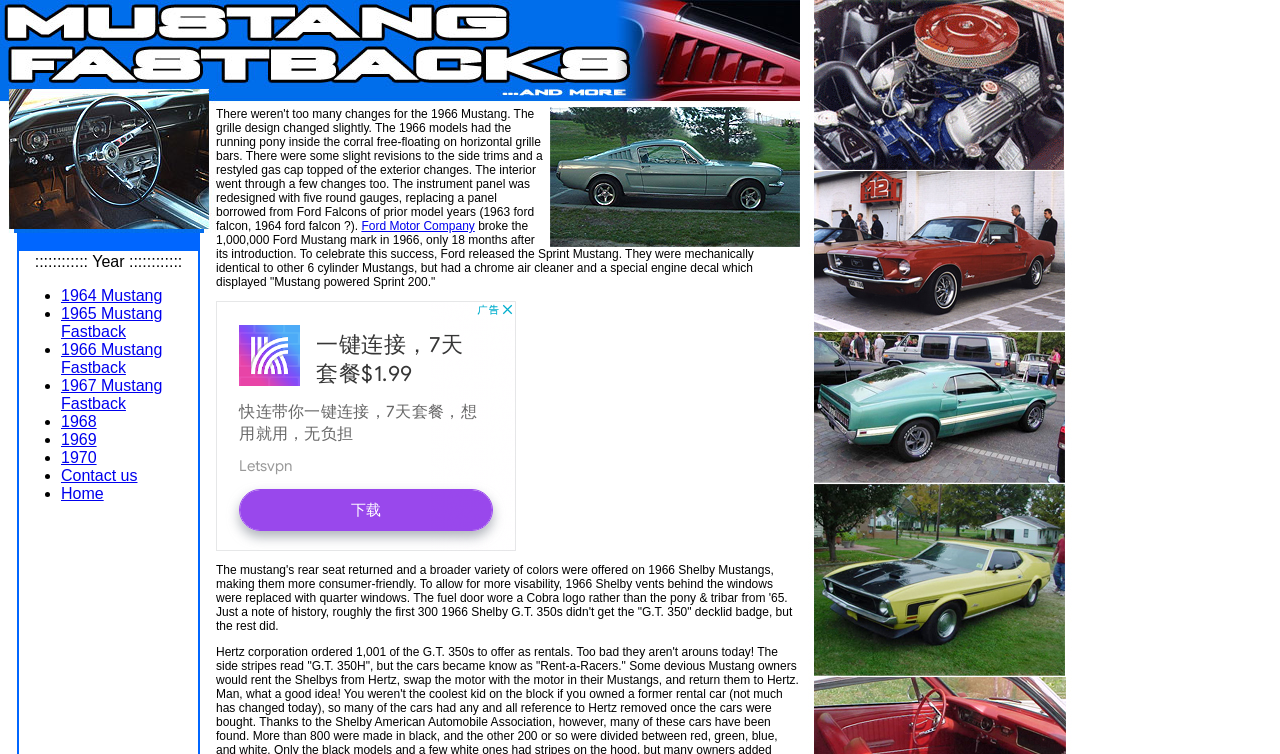What is the purpose of the quarter windows in 1966 Shelby Mustangs?
Could you answer the question in a detailed manner, providing as much information as possible?

I found this answer by reading the text in the region [0.169, 0.747, 0.619, 0.84] which mentions 'To allow for more visability, 1966 Shelby vents behind the windows were replaced with quarter windows'.